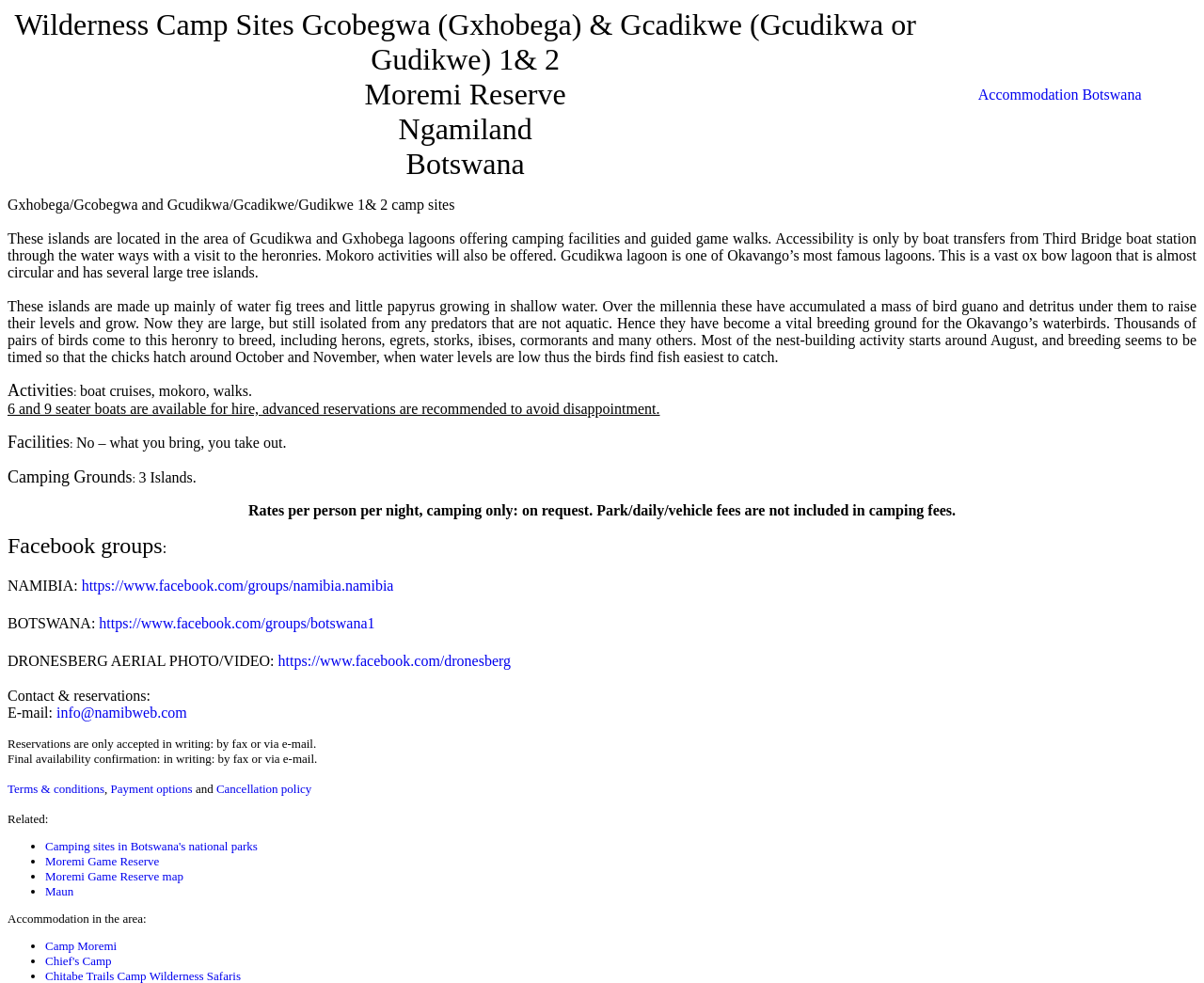Please give a succinct answer using a single word or phrase:
How many islands are there for camping?

3